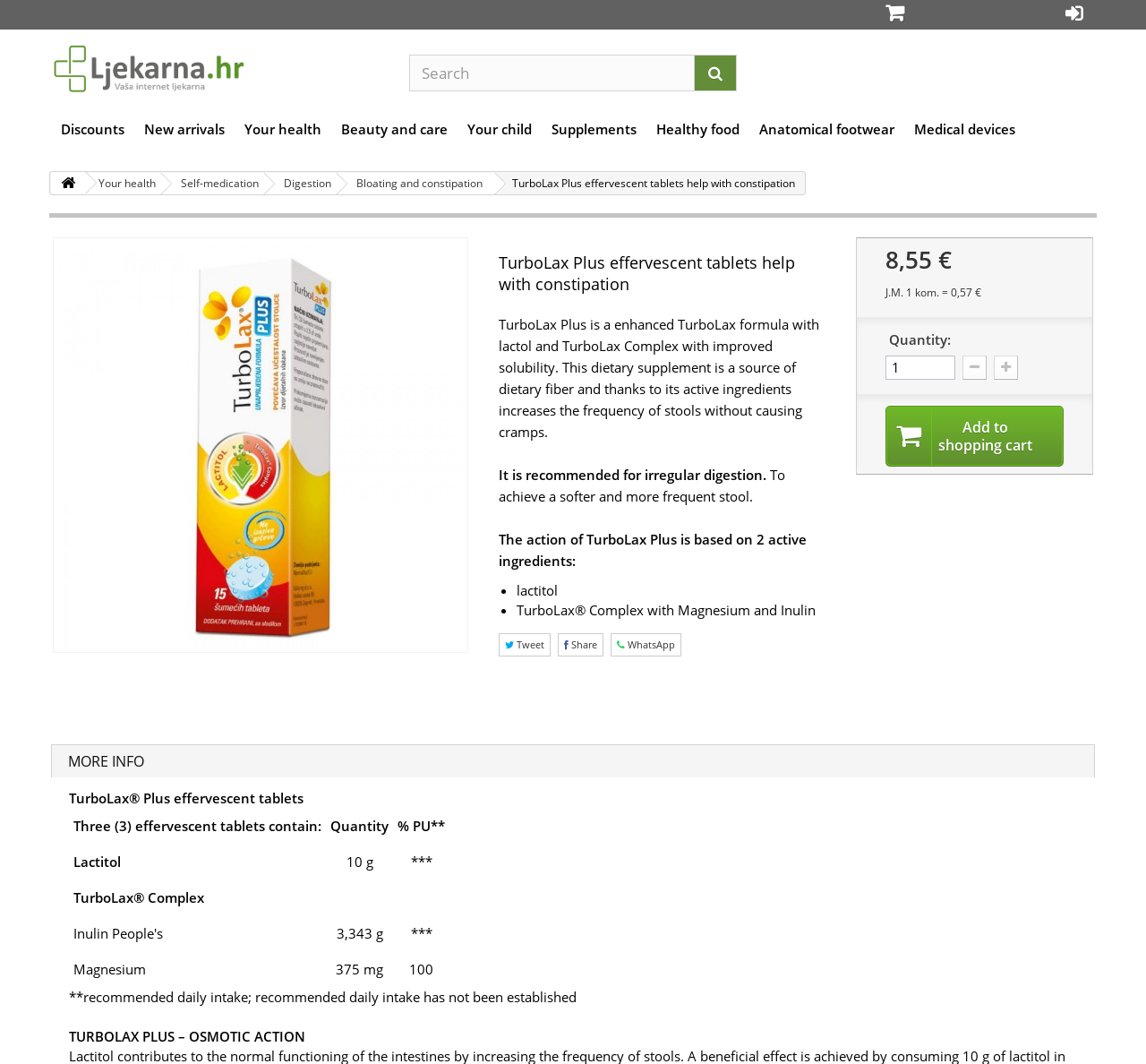Please give a concise answer to this question using a single word or phrase: 
What is the price of the product?

8,55 €